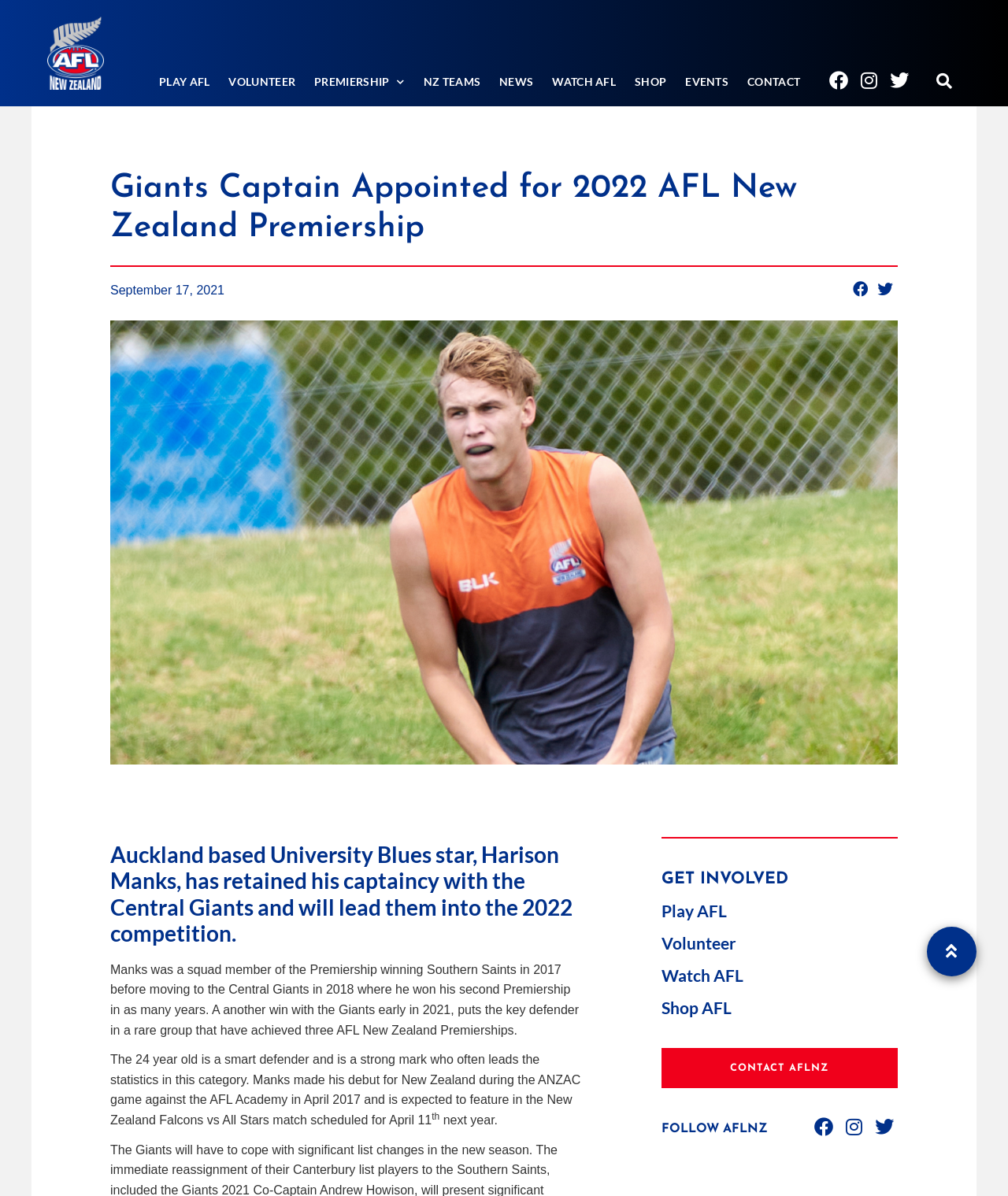What is the name of the Auckland based University Blues star? Please answer the question using a single word or phrase based on the image.

Harison Manks